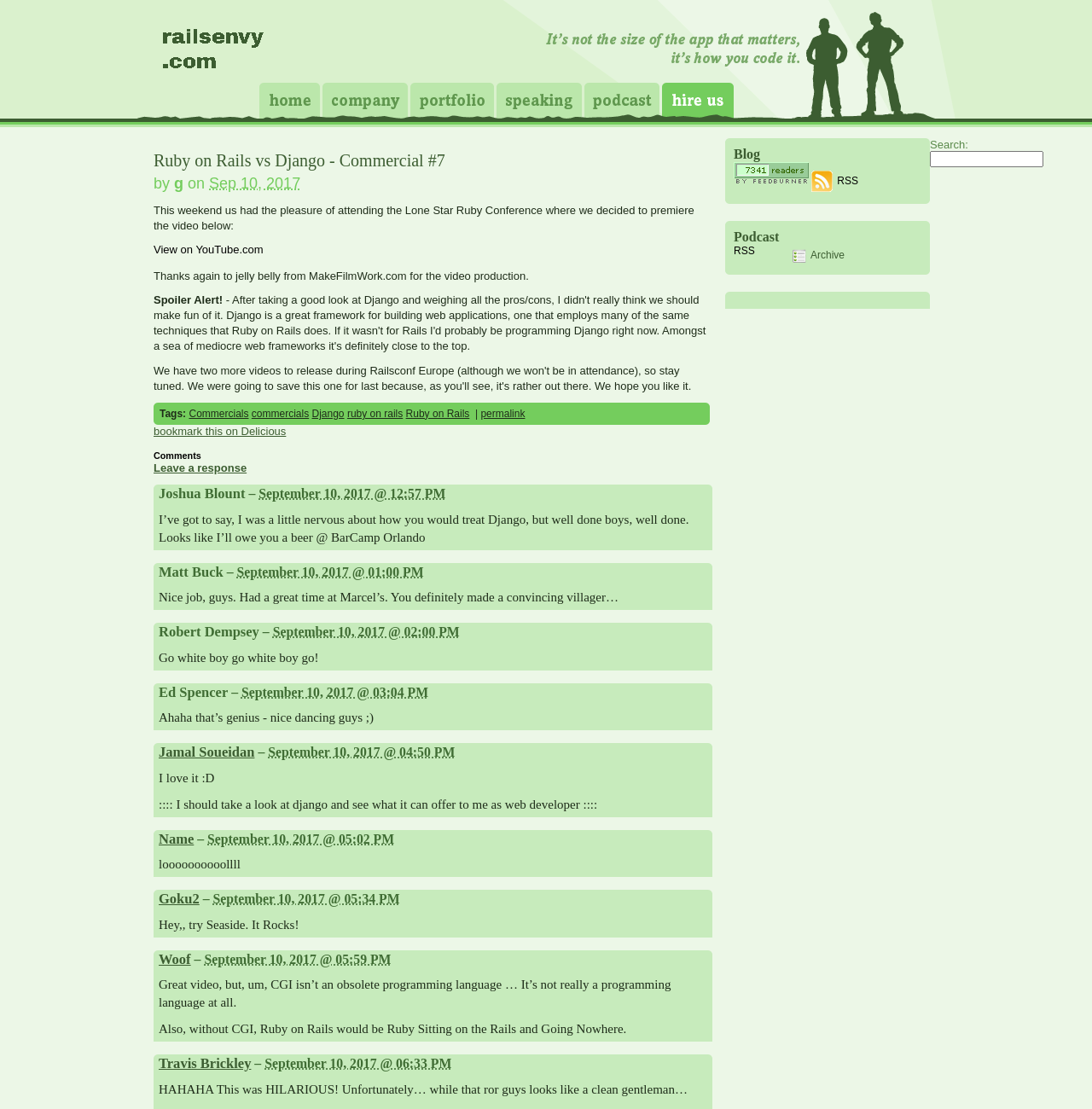Please determine the bounding box coordinates for the element that should be clicked to follow these instructions: "Subscribe to RSS Feed".

[0.672, 0.146, 0.741, 0.166]